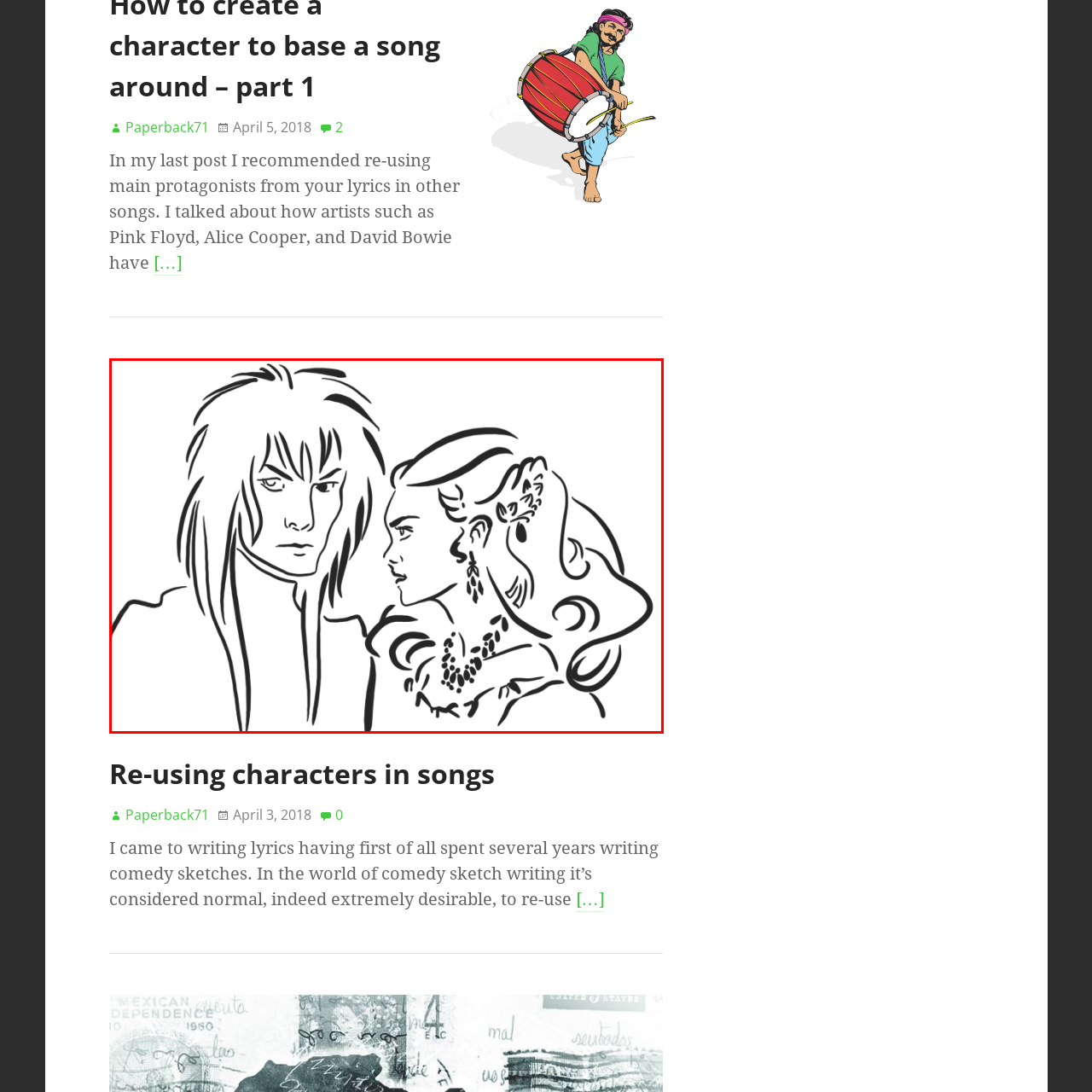Explain in detail what is happening in the image that is surrounded by the red box.

The image features a stylized illustration of two iconic characters, reminiscent of the film "Labyrinth." On the left, a figure with distinctive, wild hair and a serious expression embodies a commanding presence, while on the right, a figure adorned with elegant jewelry and flowing hair looks intently, suggesting a blend of strength and allure. This artwork enhances the theme of reusing characters in music and storytelling, providing a visual representation of the complex relationships often explored in lyrical narratives. The interplay of their gazes hints at a rich backstory, echoing the dynamics present in many songs, where characters reflect personal experiences and emotions.